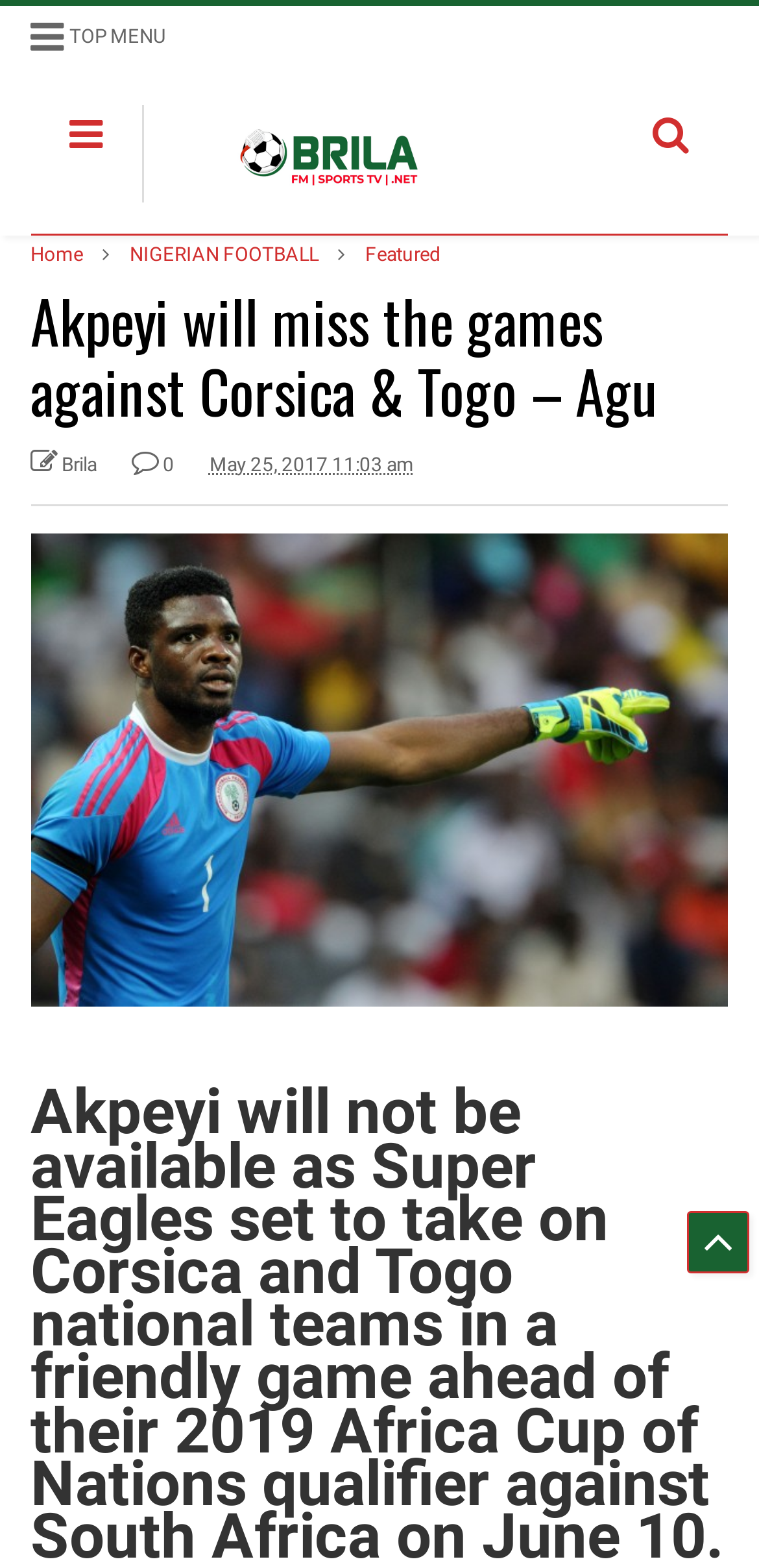Please analyze the image and give a detailed answer to the question:
What is the category of the news?

I determined the category of the news by looking at the top menu links, which include 'Home', 'NIGERIAN FOOTBALL', and 'Featured'. The link 'NIGERIAN FOOTBALL' is highlighted, indicating that the current news article belongs to this category.